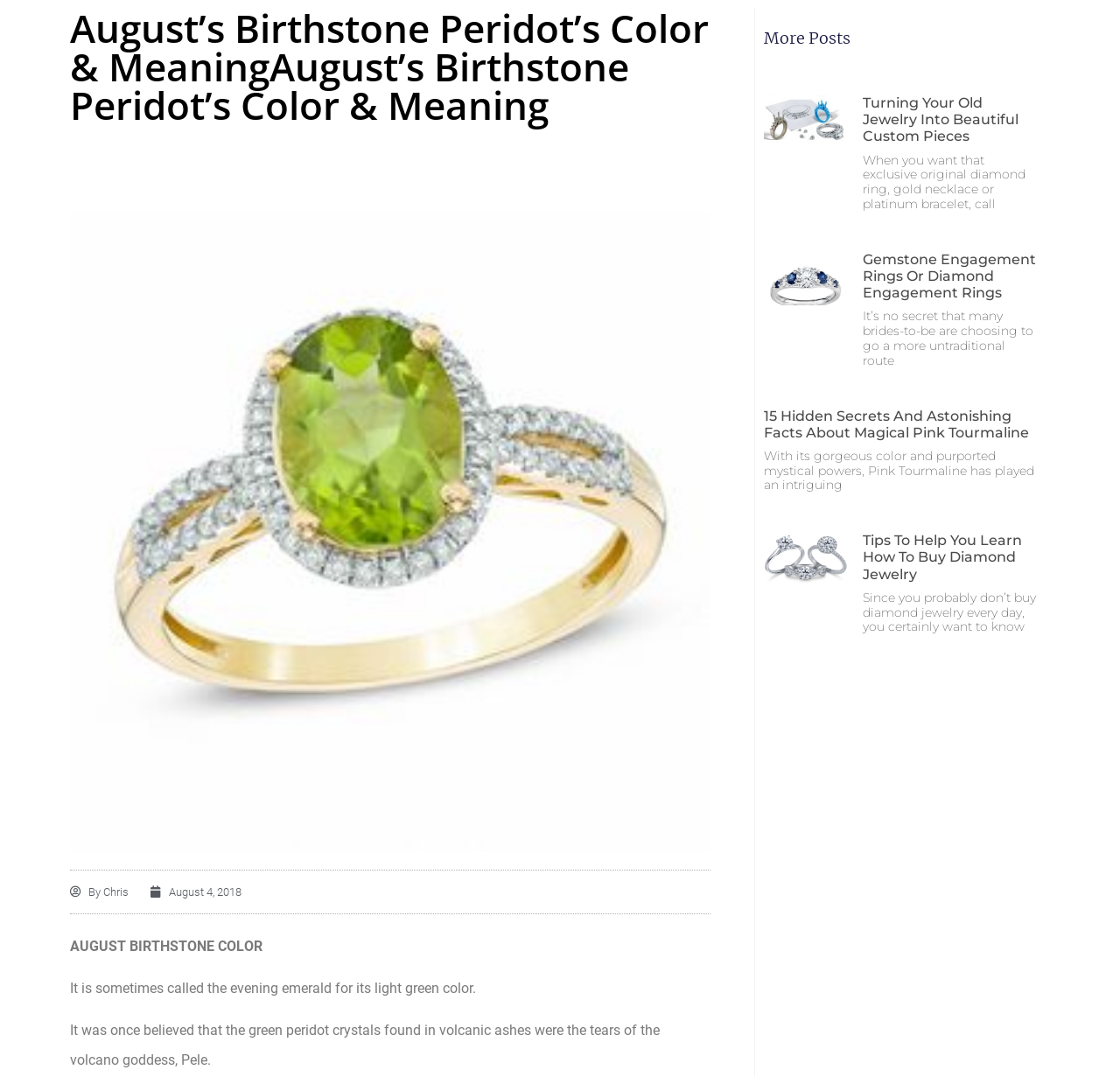Find the bounding box coordinates of the element to click in order to complete this instruction: "Read the article 'Tips To Help You Learn How To Buy Diamond Jewelry'". The bounding box coordinates must be four float numbers between 0 and 1, denoted as [left, top, right, bottom].

[0.77, 0.494, 0.912, 0.541]